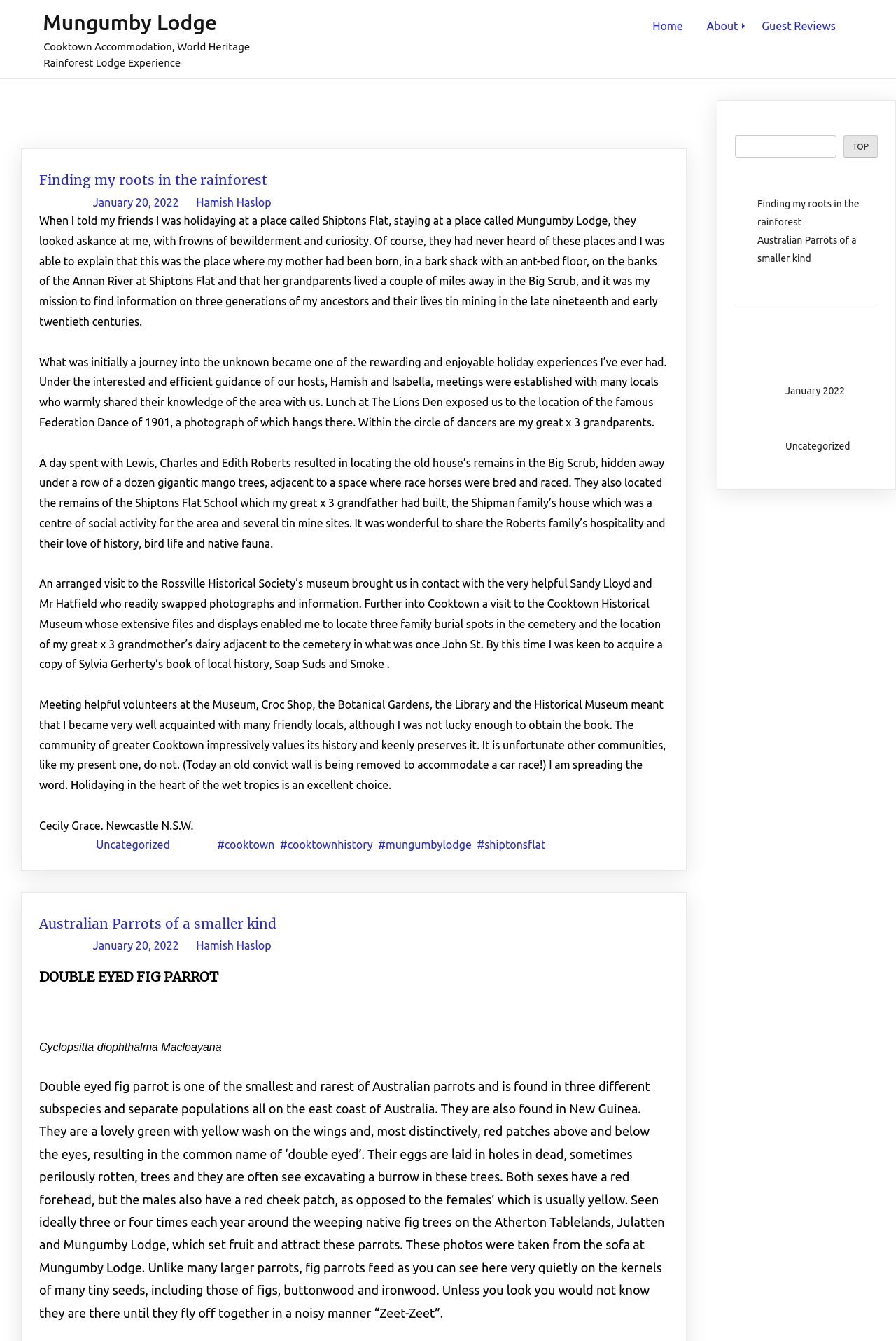Identify and provide the bounding box coordinates of the UI element described: "#shiptonsflat". The coordinates should be formatted as [left, top, right, bottom], with each number being a float between 0 and 1.

[0.532, 0.625, 0.609, 0.634]